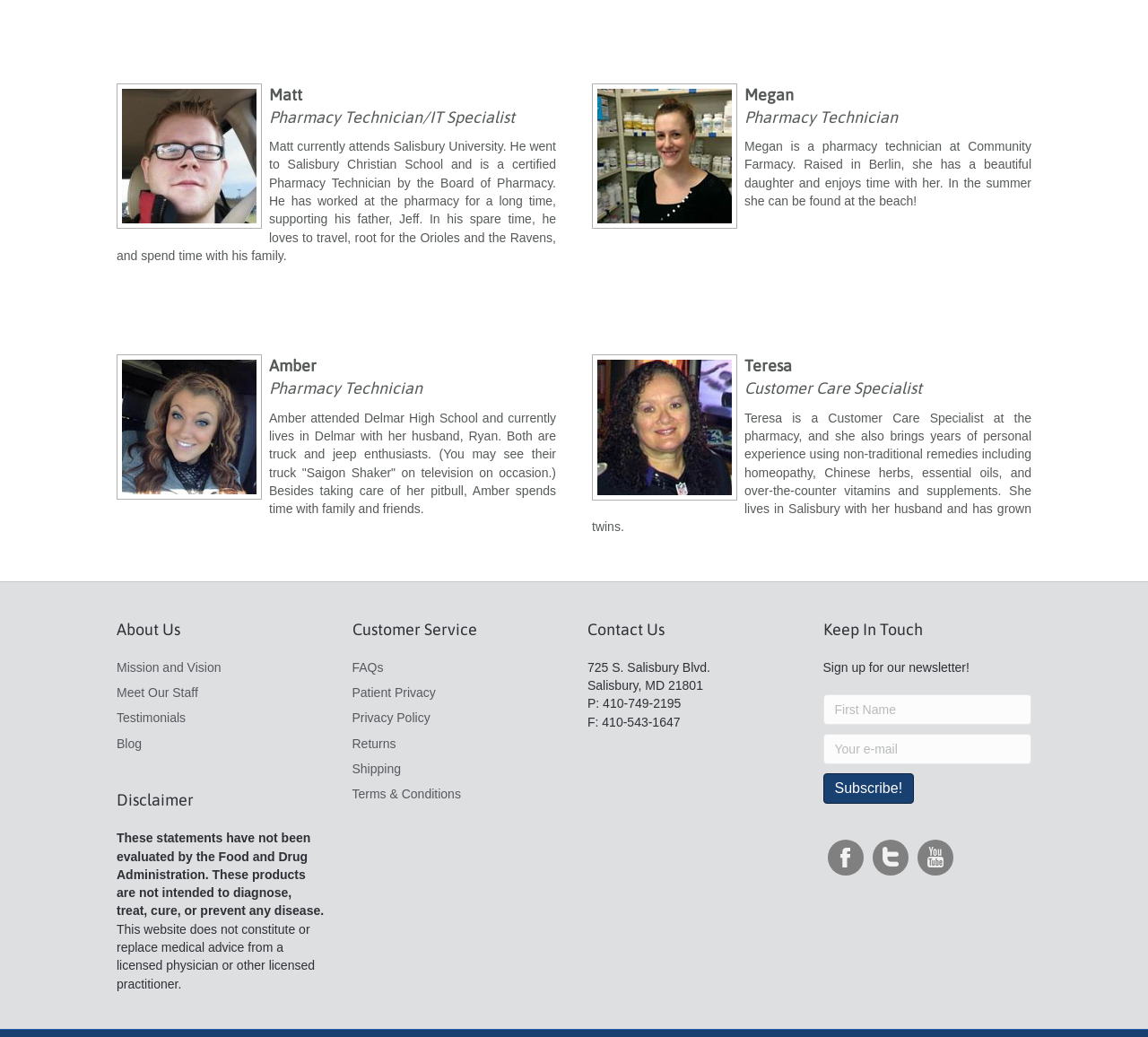Using floating point numbers between 0 and 1, provide the bounding box coordinates in the format (top-left x, top-left y, bottom-right x, bottom-right y). Locate the UI element described here: Patient Privacy

[0.307, 0.661, 0.38, 0.675]